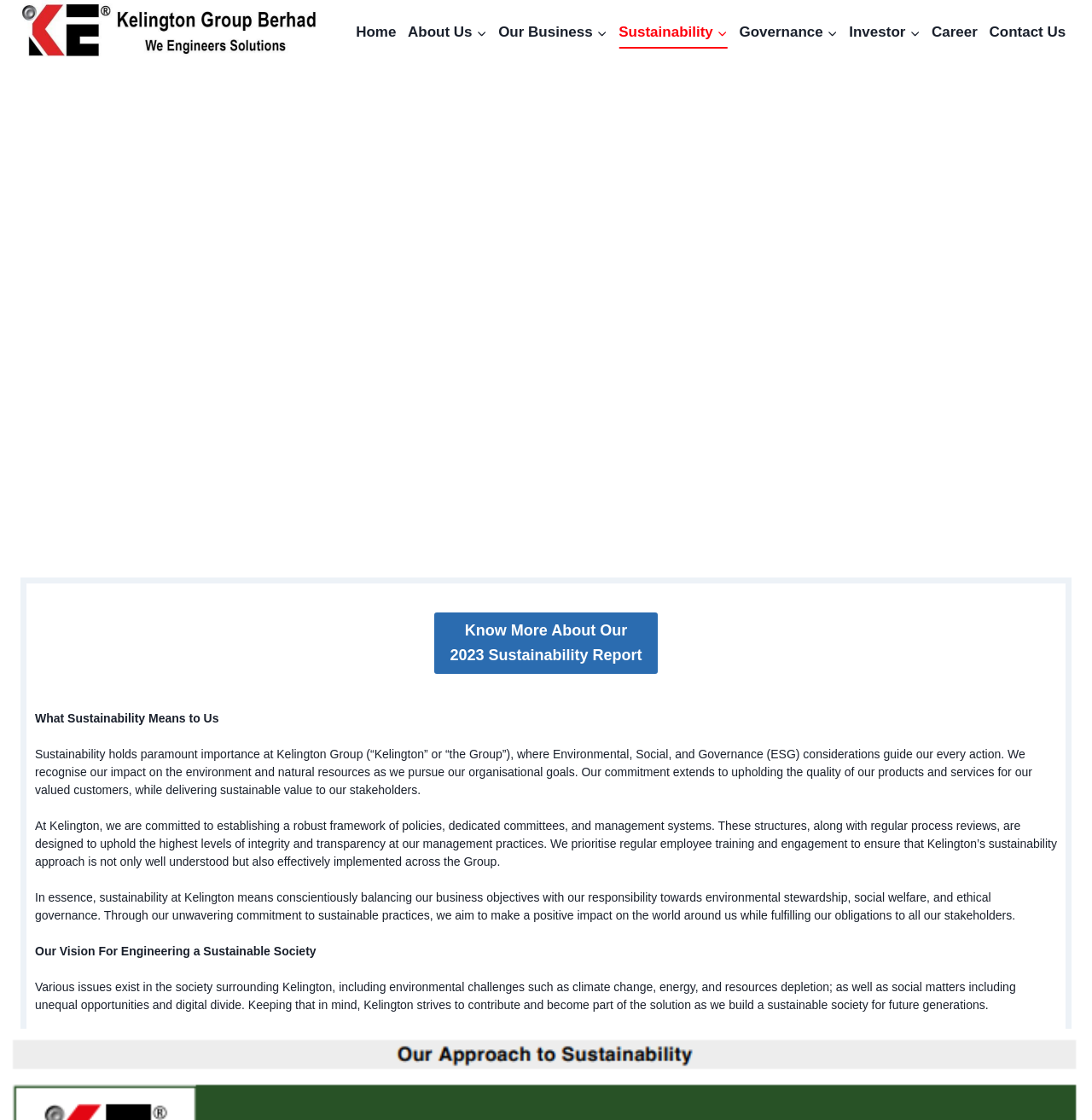Using the description: "Care For Employees", identify the bounding box of the corresponding UI element in the screenshot.

[0.638, 0.221, 0.856, 0.254]